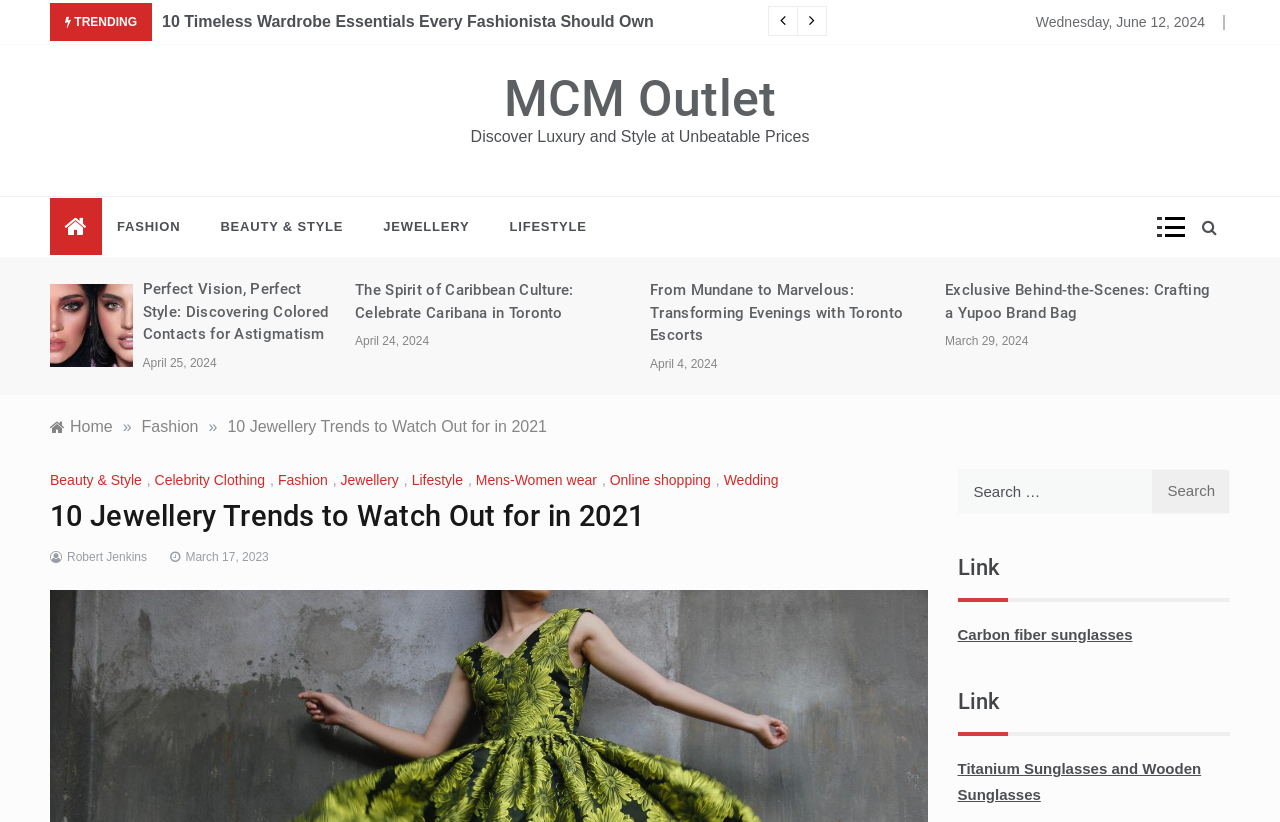Please find the bounding box for the UI component described as follows: "parent_node: Search for: value="Search"".

[0.9, 0.57, 0.961, 0.625]